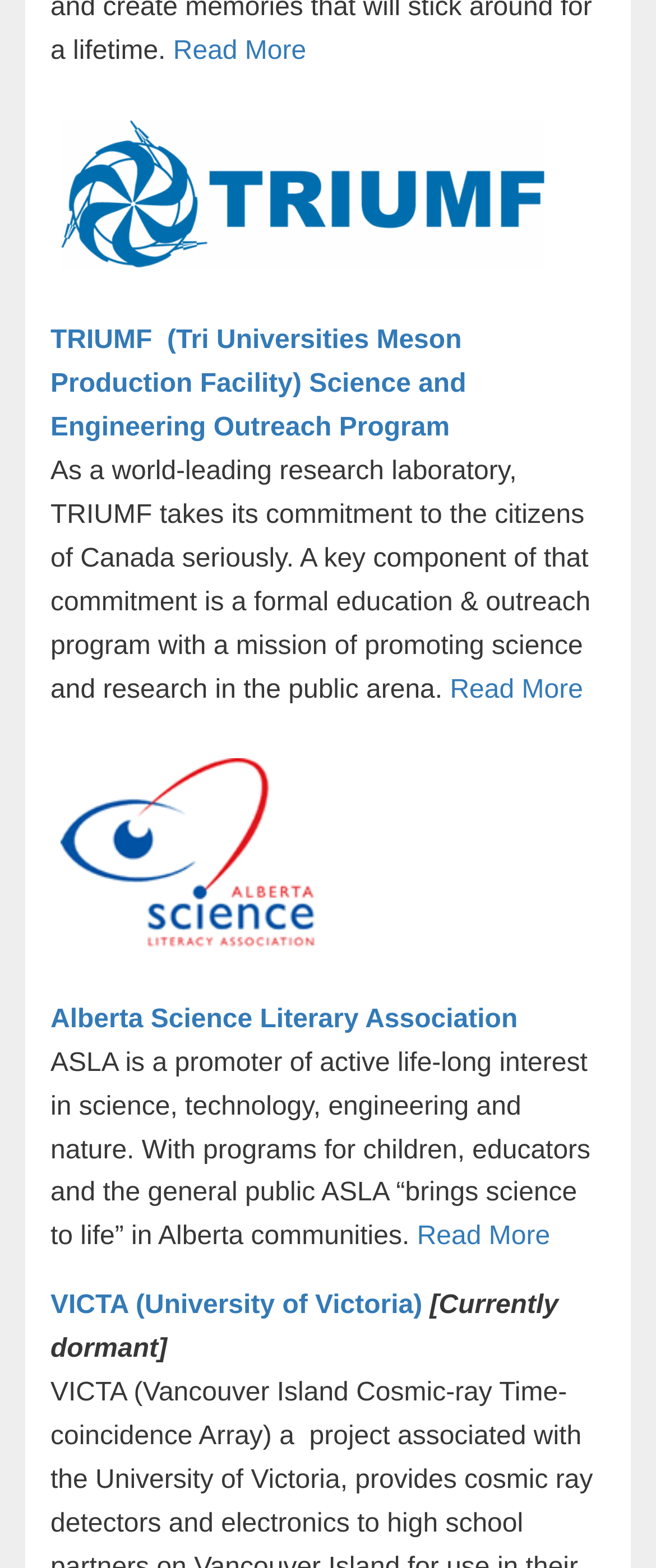Identify the bounding box coordinates of the specific part of the webpage to click to complete this instruction: "Click the 'Read More' link".

[0.264, 0.023, 0.467, 0.041]